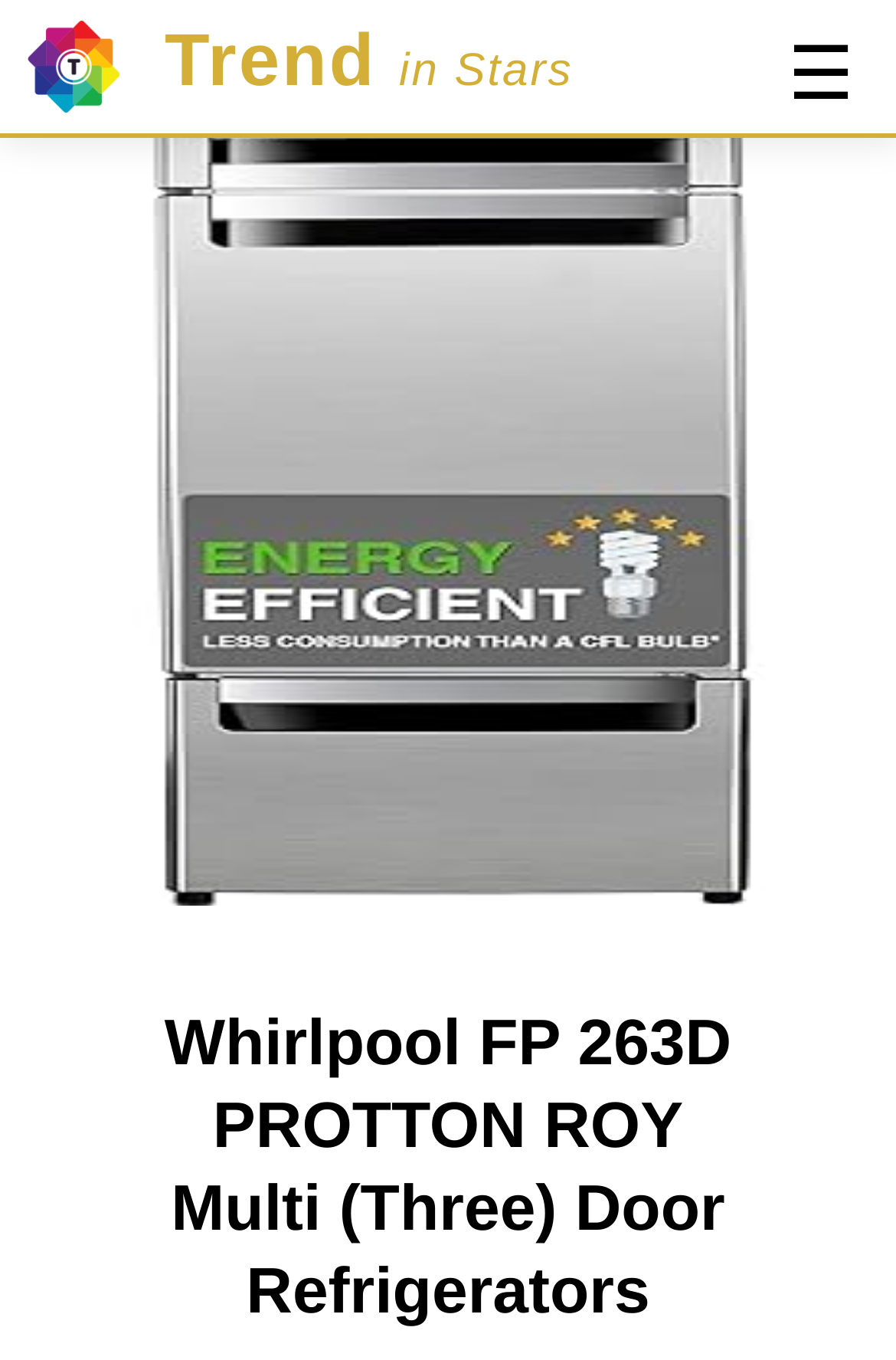Give the bounding box coordinates for this UI element: "Trend in Stars". The coordinates should be four float numbers between 0 and 1, arranged as [left, top, right, bottom].

[0.158, 0.014, 0.64, 0.075]